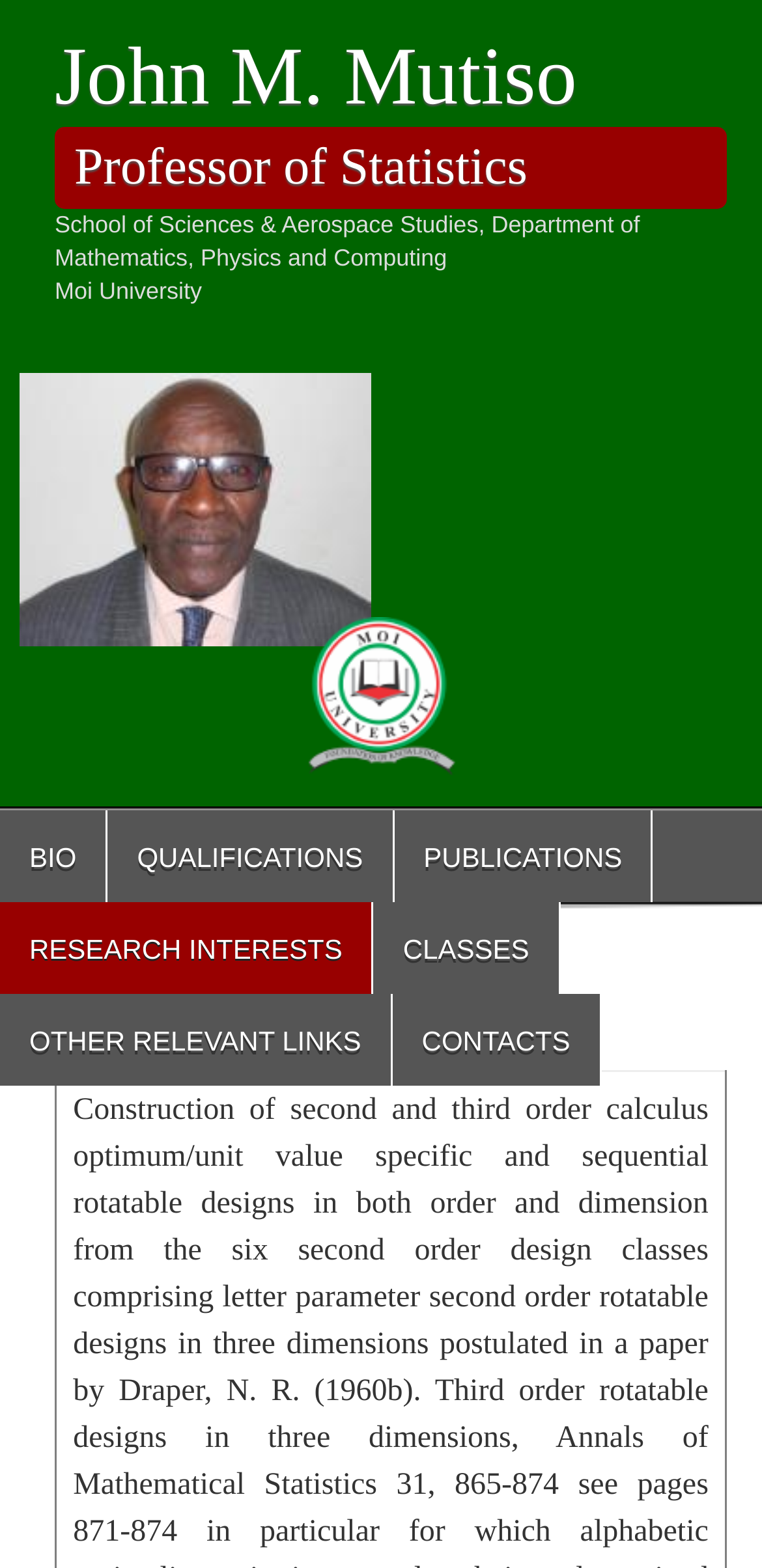What is the professor's title?
Answer the question with just one word or phrase using the image.

Professor of Statistics